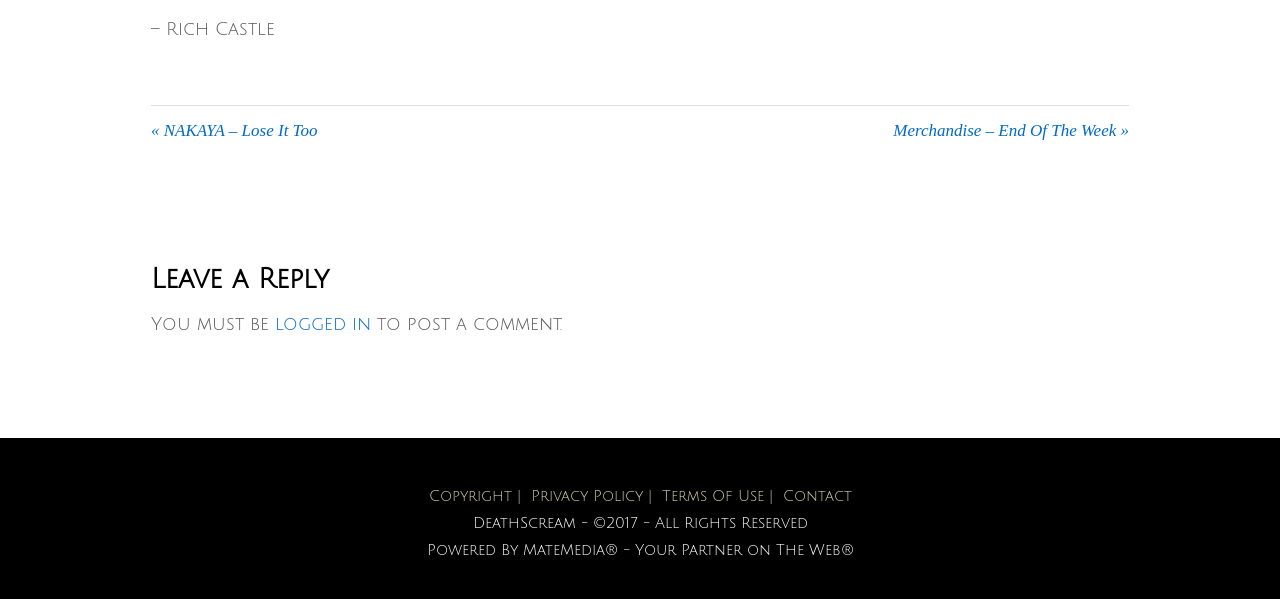Determine the bounding box coordinates of the region I should click to achieve the following instruction: "Leave a reply". Ensure the bounding box coordinates are four float numbers between 0 and 1, i.e., [left, top, right, bottom].

[0.118, 0.436, 0.882, 0.5]